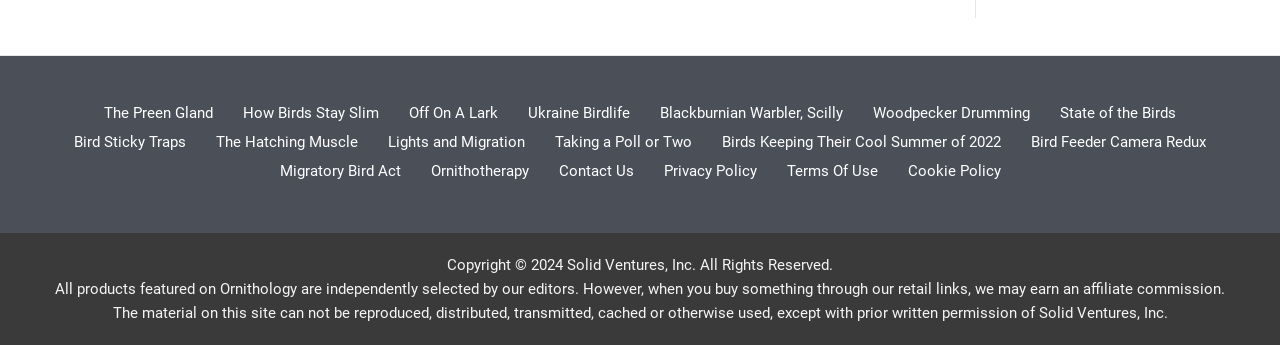Can you specify the bounding box coordinates for the region that should be clicked to fulfill this instruction: "Learn about Bird Sticky Traps".

[0.046, 0.377, 0.157, 0.461]